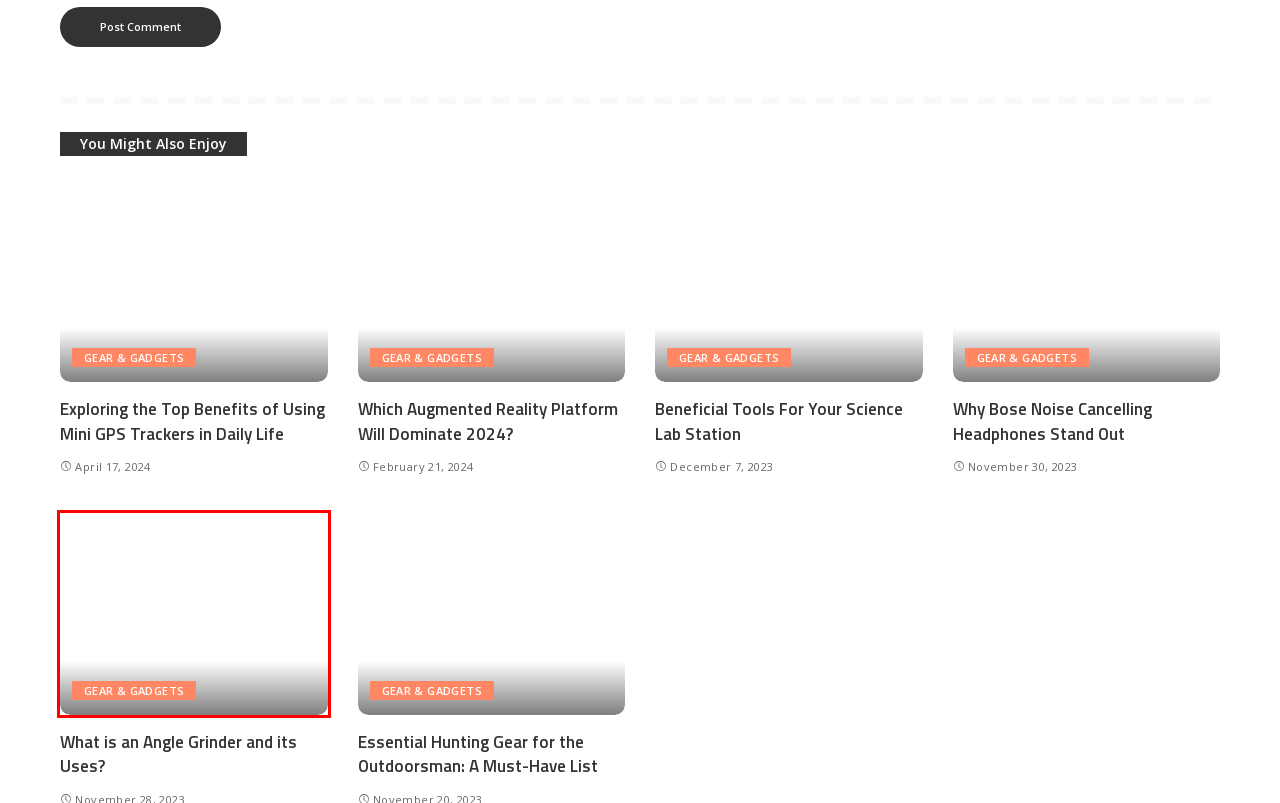You are provided with a screenshot of a webpage that has a red bounding box highlighting a UI element. Choose the most accurate webpage description that matches the new webpage after clicking the highlighted element. Here are your choices:
A. Benefits of Using Mini GPS Trackers in Daily Life - Nerd's Mag
B. The Best Augmented Reality Platform 2024
C. The Reasons Bose Noise Cancelling Headphones Stand Out
D. Essential Hunting Gear For the Outdoorsman
E. Essential Tools for Optimizing Your Science Lab Setup
F. What The Heck Is An Angle Grinder & Why Do I Need One?
G. DIY | Nerd's Magazine
H. Internet | Nerd's Magazine

F